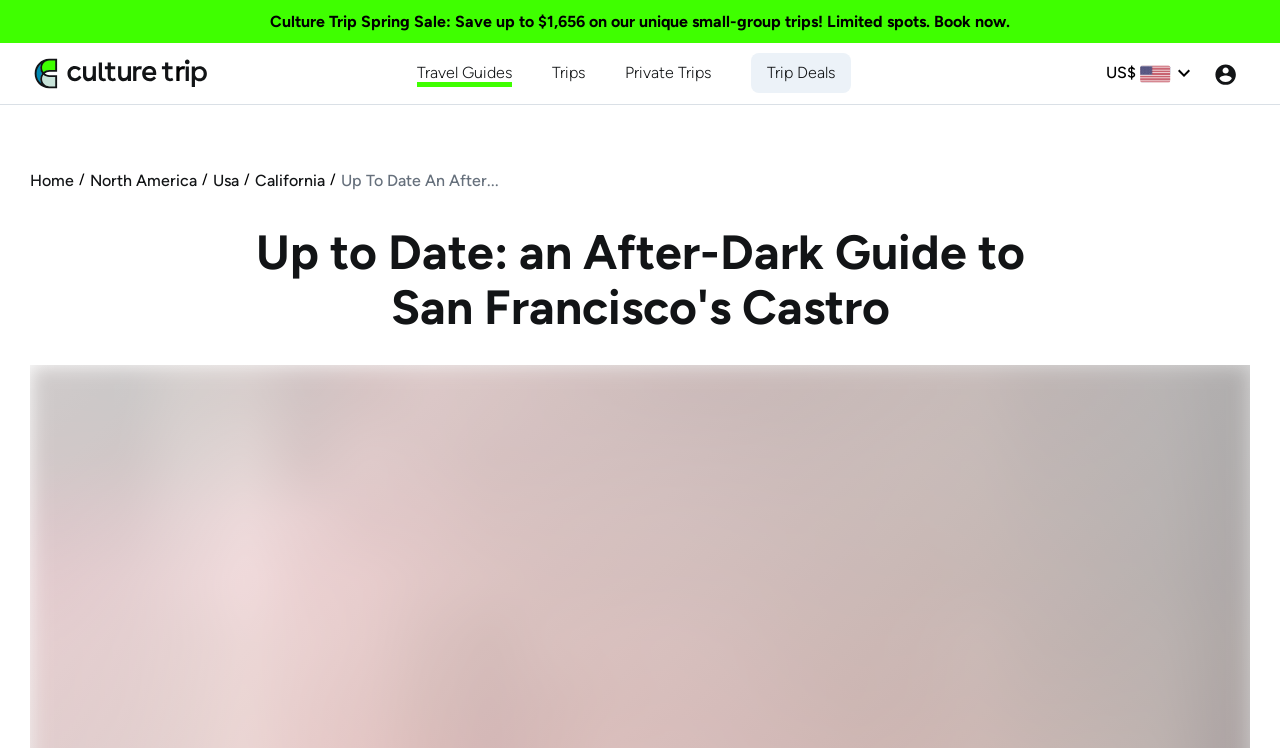Please specify the bounding box coordinates of the clickable section necessary to execute the following command: "Click the Culture Trip logo".

[0.025, 0.083, 0.166, 0.109]